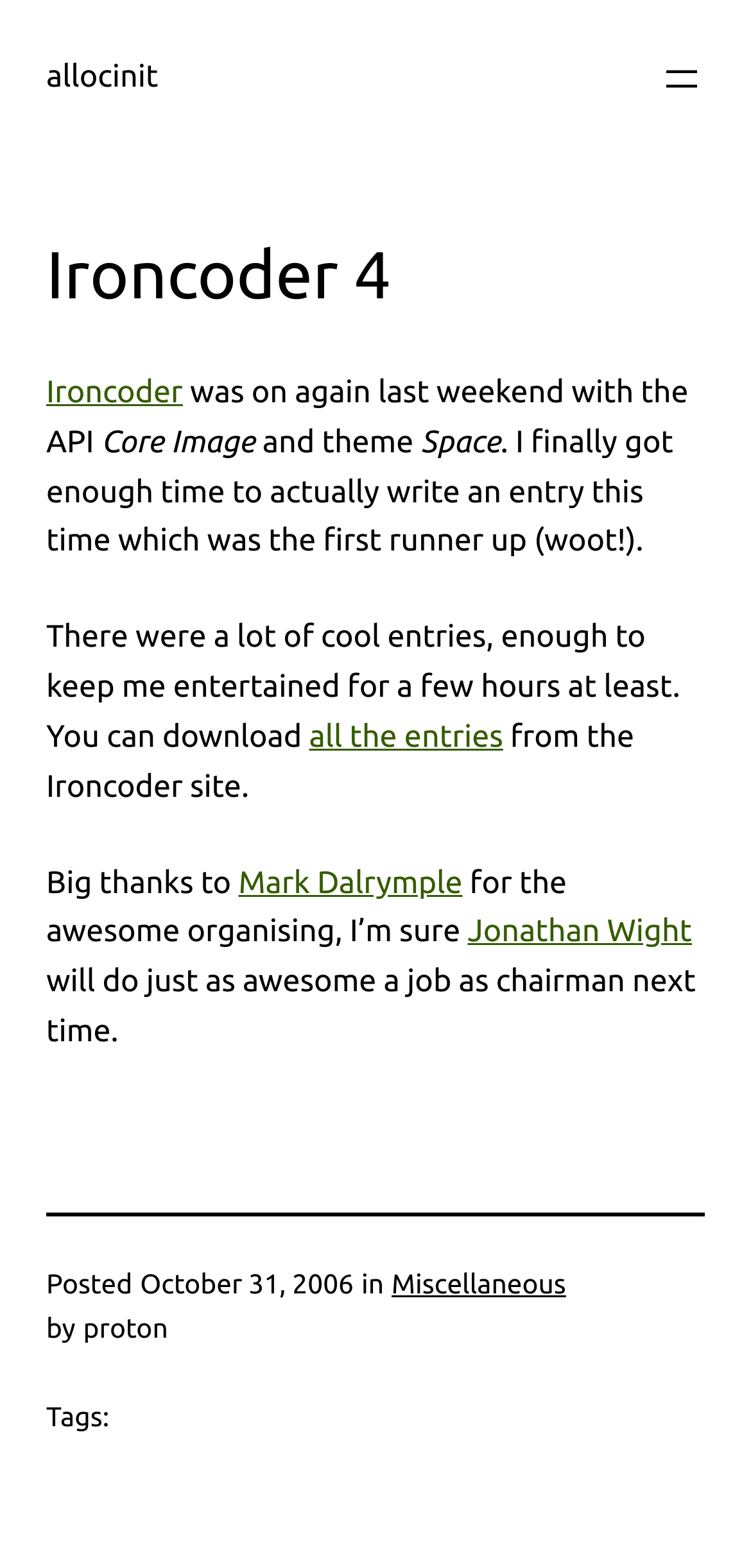Based on what you see in the screenshot, provide a thorough answer to this question: Who wrote this entry?

The webpage credits the author of the entry as 'proton', which is mentioned at the bottom of the page.